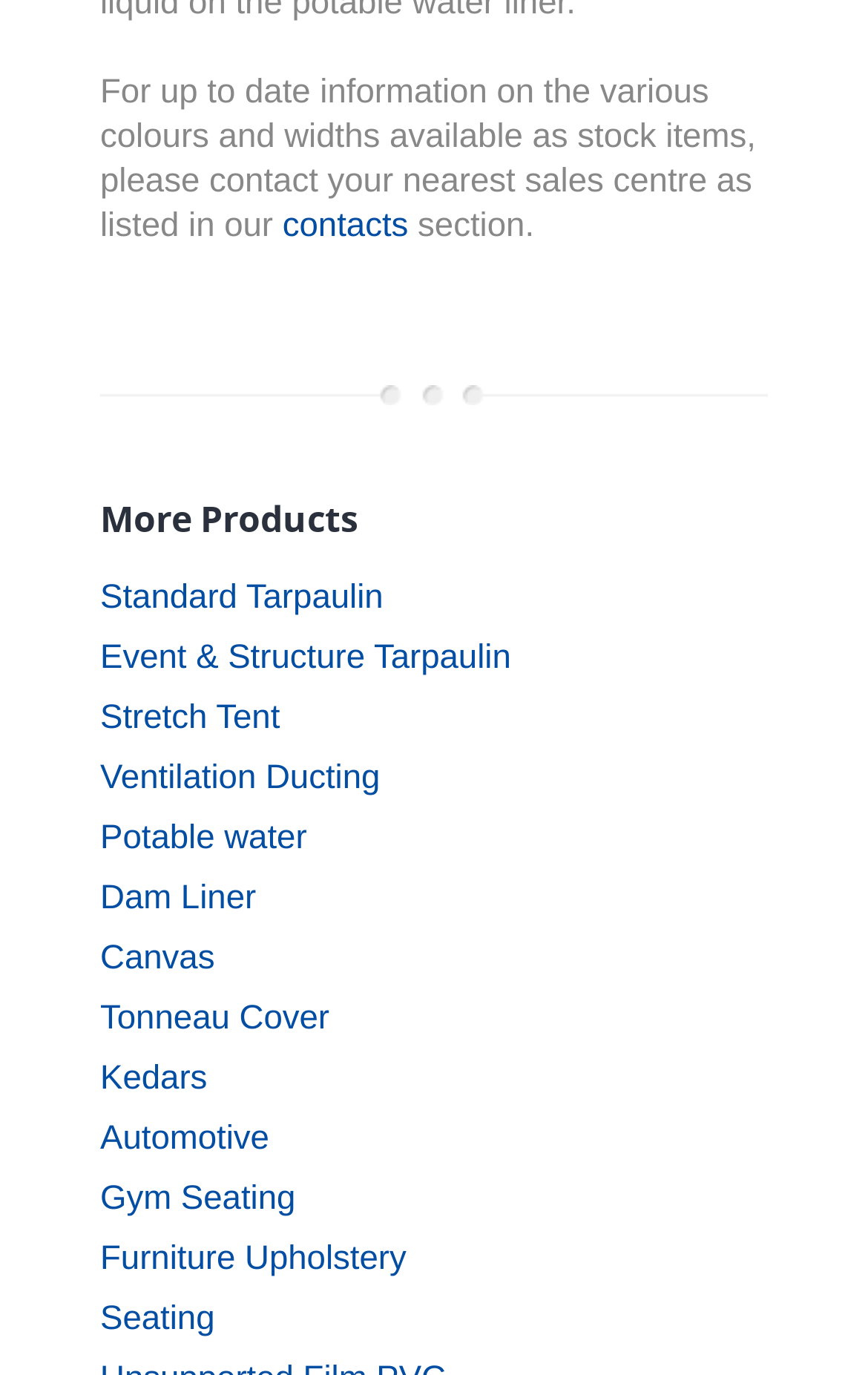Refer to the image and provide an in-depth answer to the question:
How many product categories are listed?

I counted the number of links under the 'More Products' heading, which are 15 in total, each representing a product category.